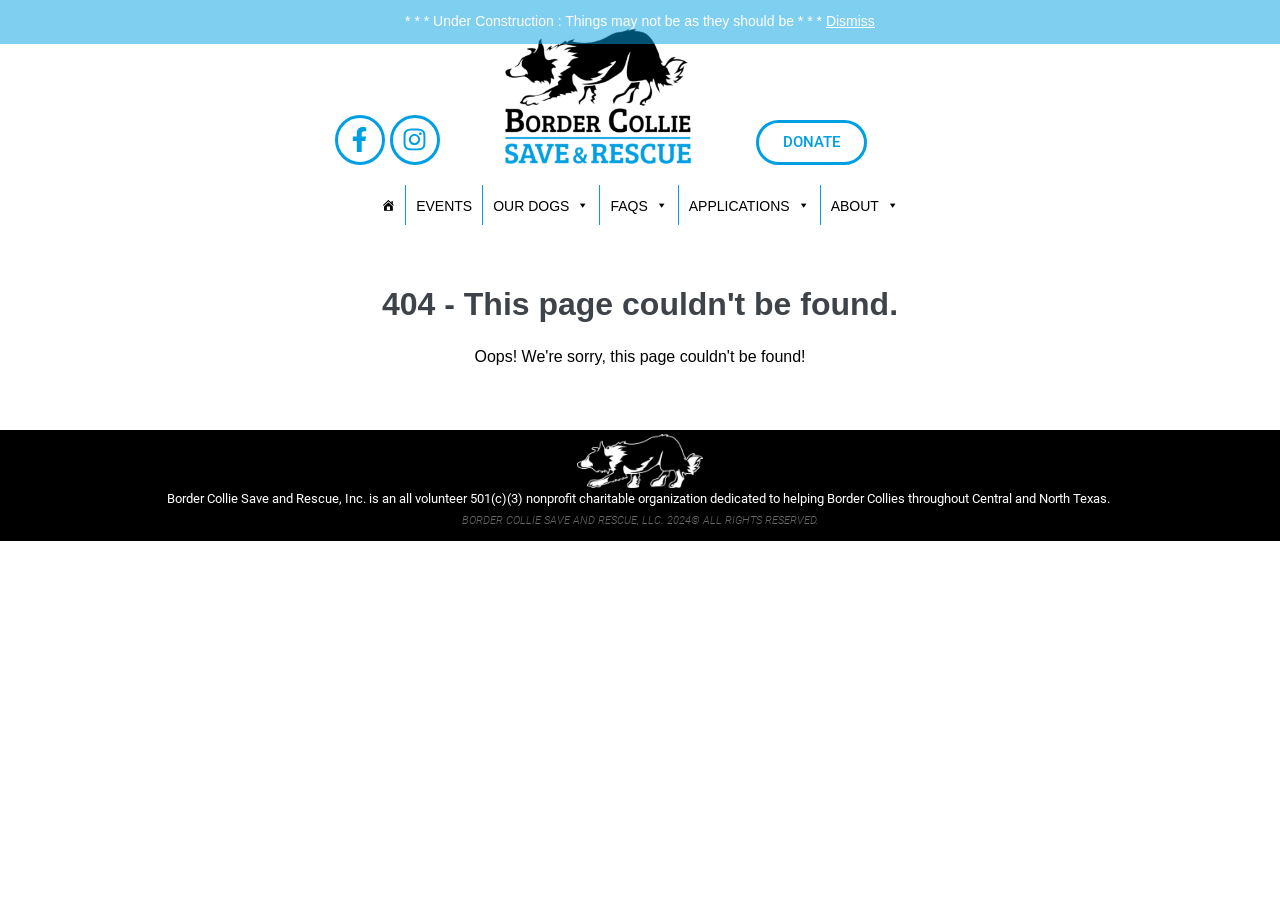Determine the bounding box coordinates for the area that needs to be clicked to fulfill this task: "Go to the HOME page". The coordinates must be given as four float numbers between 0 and 1, i.e., [left, top, right, bottom].

[0.29, 0.201, 0.317, 0.244]